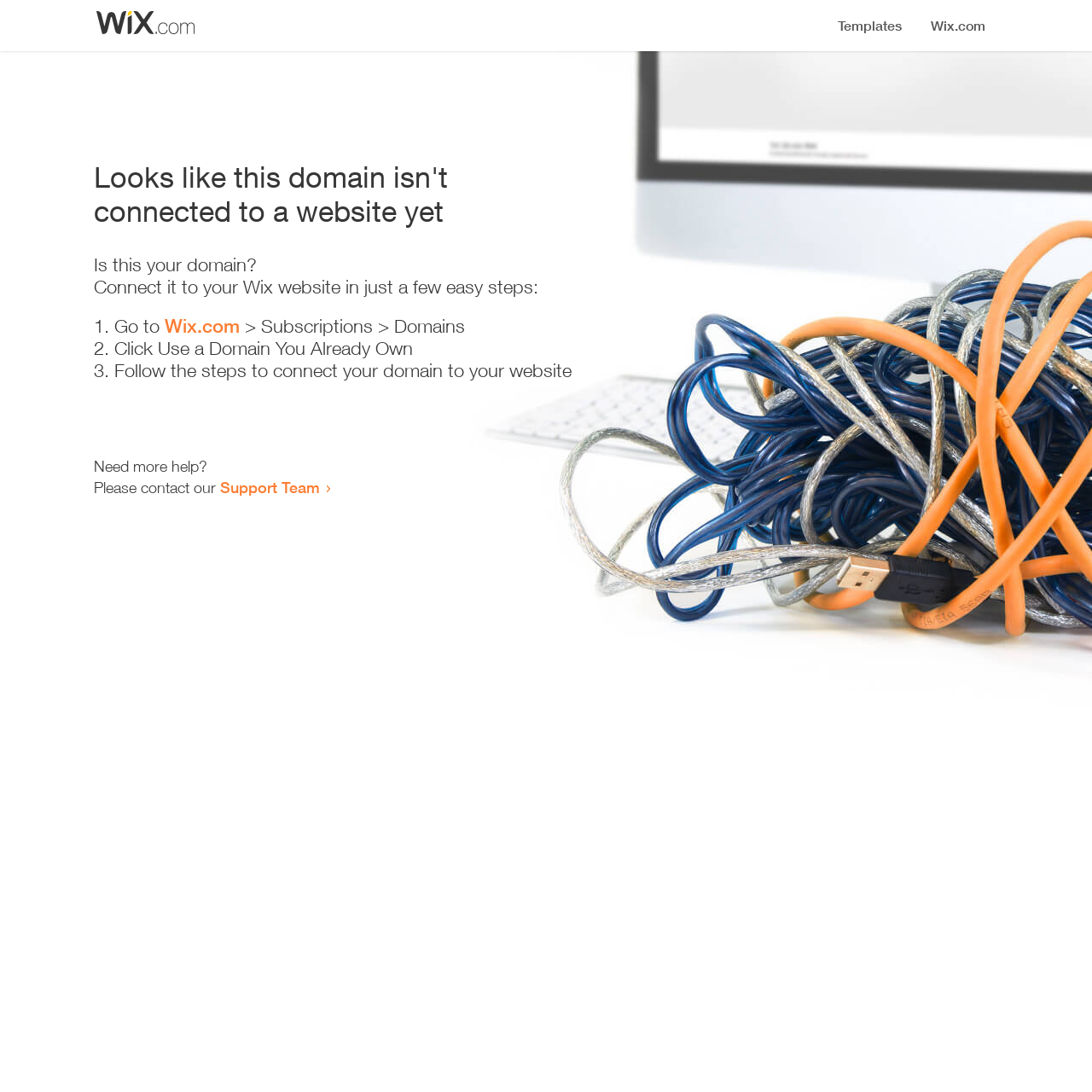Utilize the information from the image to answer the question in detail:
How many steps are required to connect the domain to a website?

The webpage provides a list of instructions to connect the domain to a website, and the list has three items, numbered 1, 2, and 3, indicating that three steps are required.